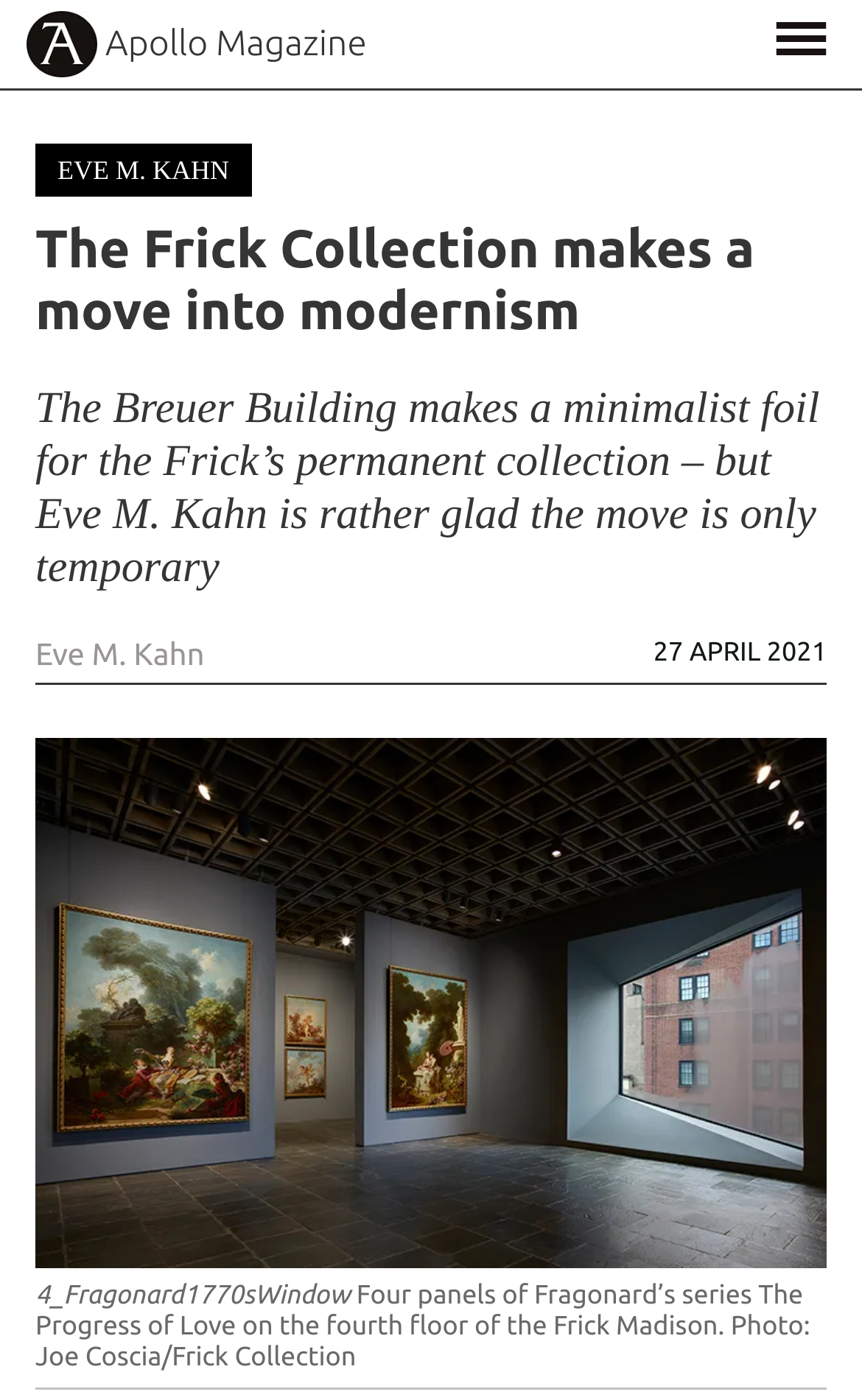Give a one-word or short phrase answer to this question: 
What is the date of the article?

27 APRIL 2021